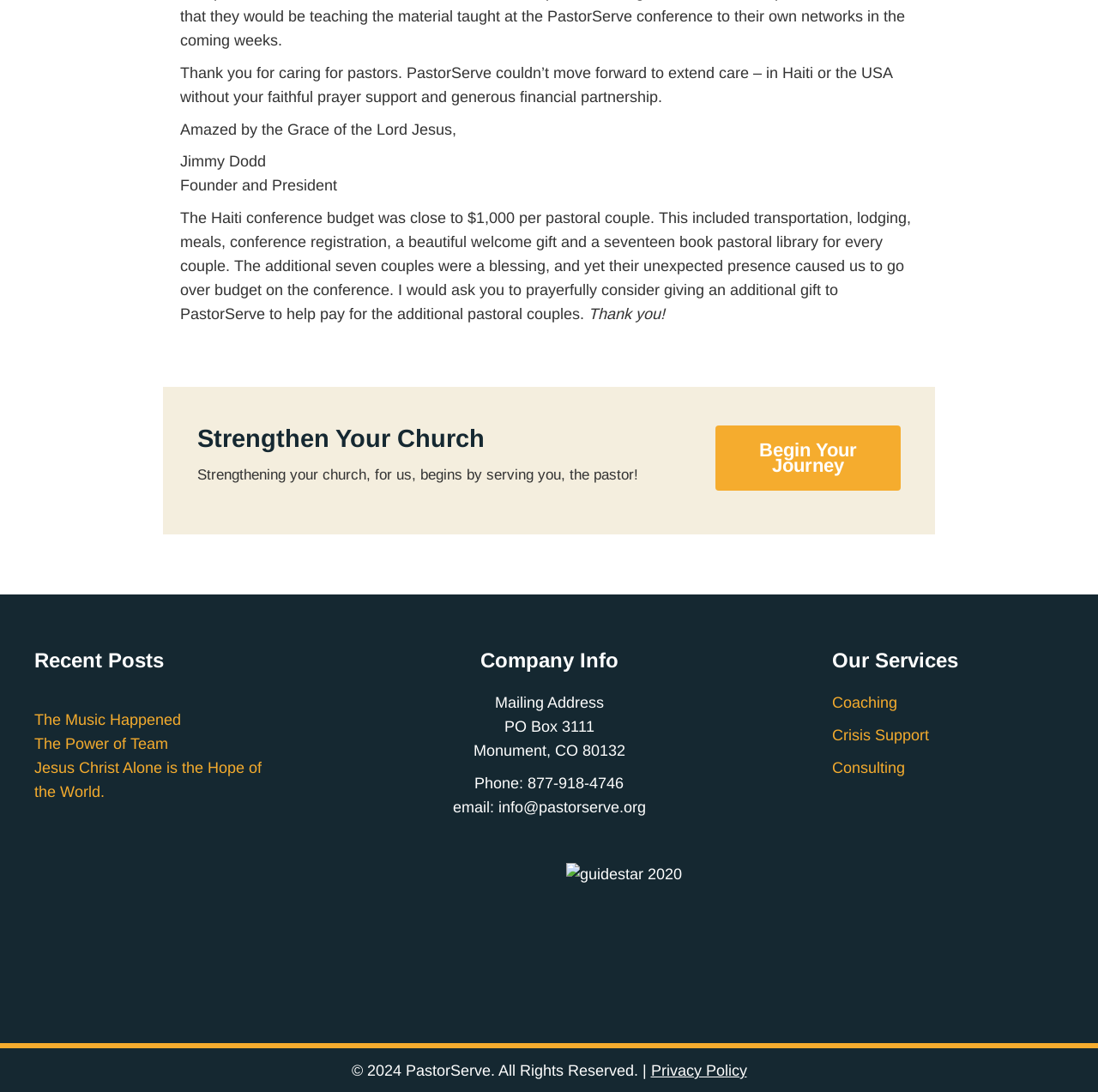What is the purpose of PastorServe?
Using the image, provide a concise answer in one word or a short phrase.

To care for pastors